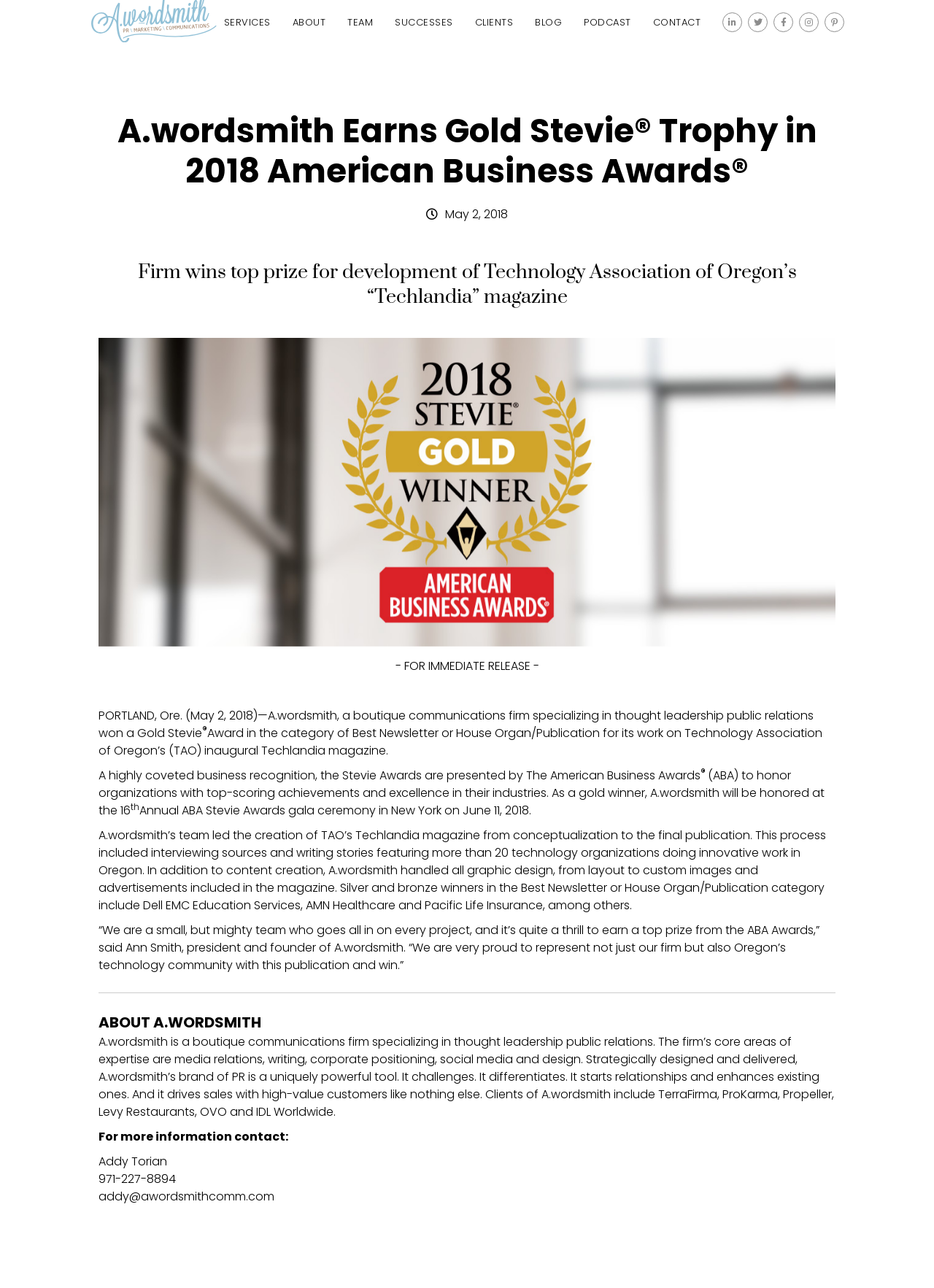What is the category of the Stevie Award won by A.wordsmith?
Utilize the image to construct a detailed and well-explained answer.

I found the answer by reading the article on the webpage, which mentions that A.wordsmith won a Gold Stevie Award in the category of Best Newsletter or House Organ/Publication.